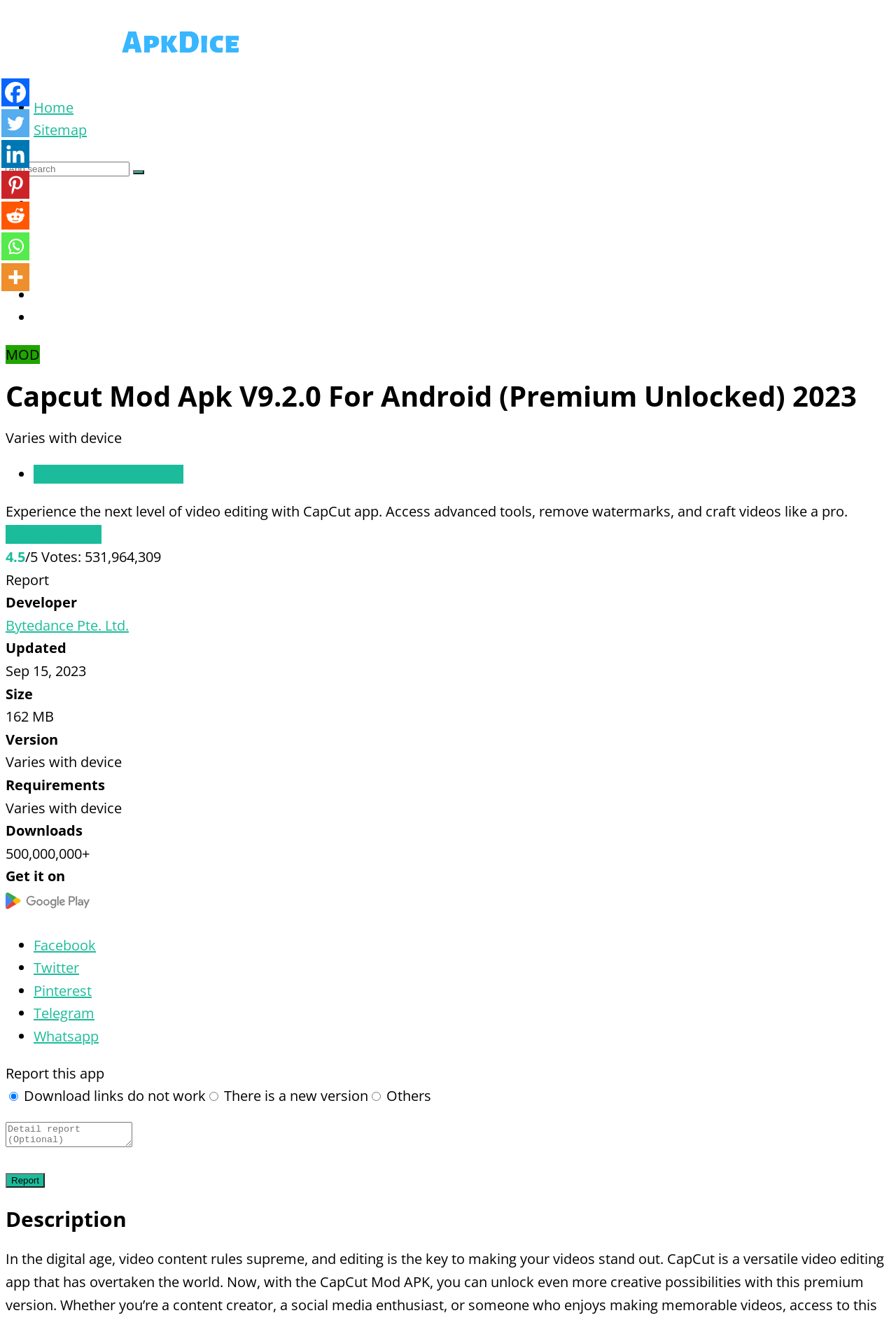Please specify the bounding box coordinates of the element that should be clicked to execute the given instruction: 'Visit Facebook'. Ensure the coordinates are four float numbers between 0 and 1, expressed as [left, top, right, bottom].

[0.002, 0.059, 0.033, 0.081]